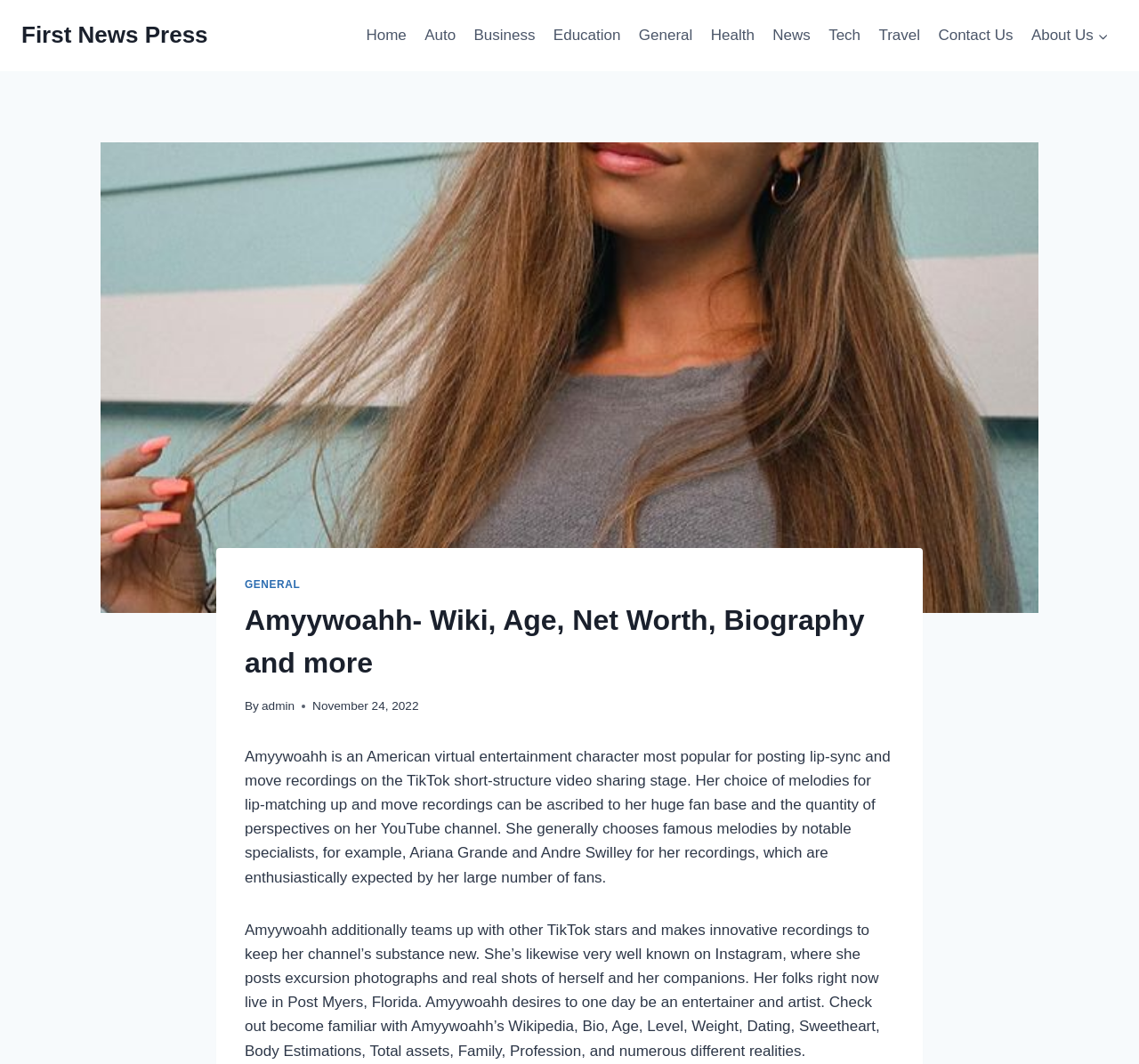Find the bounding box coordinates of the element to click in order to complete the given instruction: "Read more about Amyywoahh's biography."

[0.215, 0.703, 0.782, 0.832]